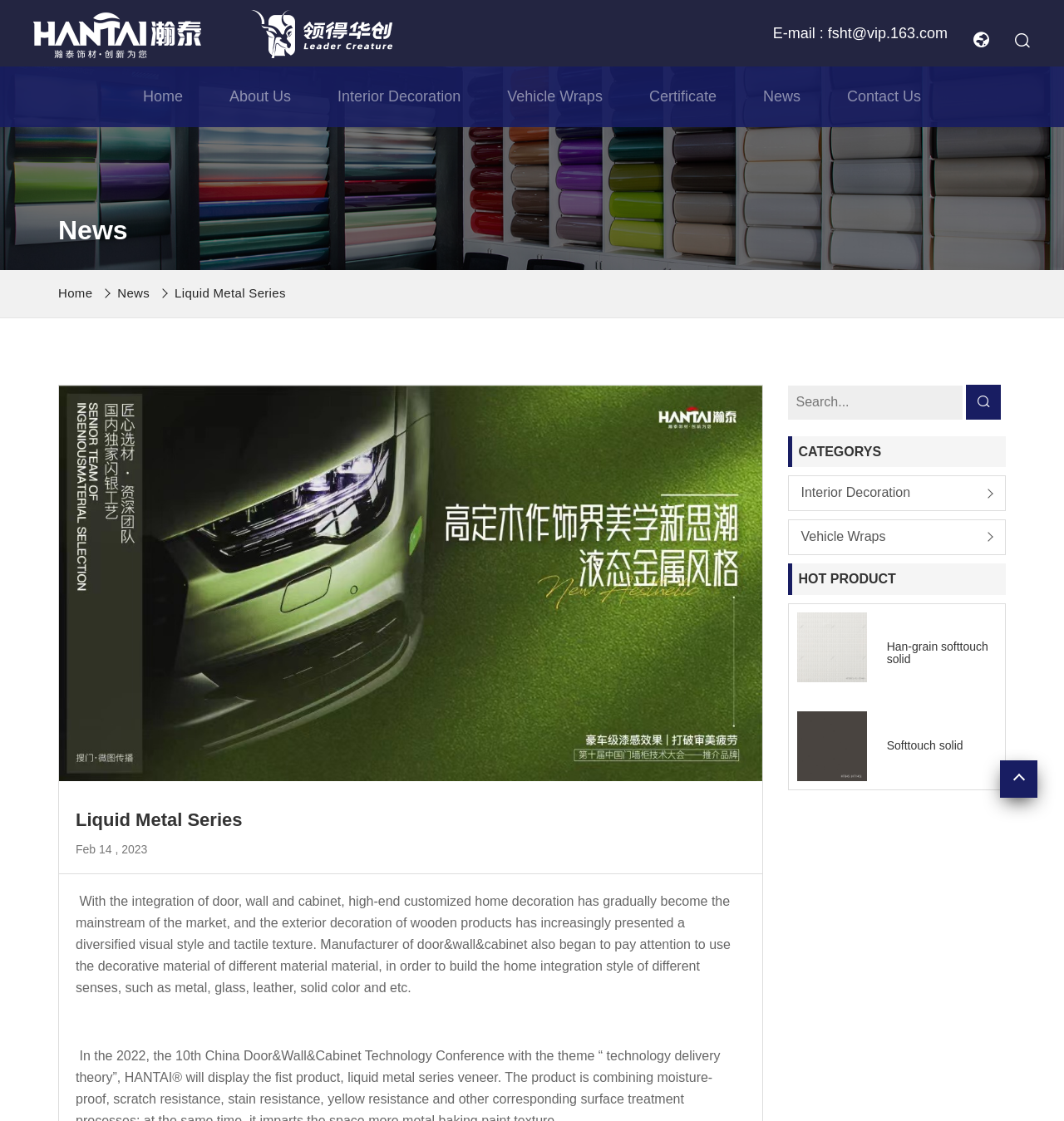Indicate the bounding box coordinates of the element that needs to be clicked to satisfy the following instruction: "view news". The coordinates should be four float numbers between 0 and 1, i.e., [left, top, right, bottom].

[0.055, 0.255, 0.087, 0.268]